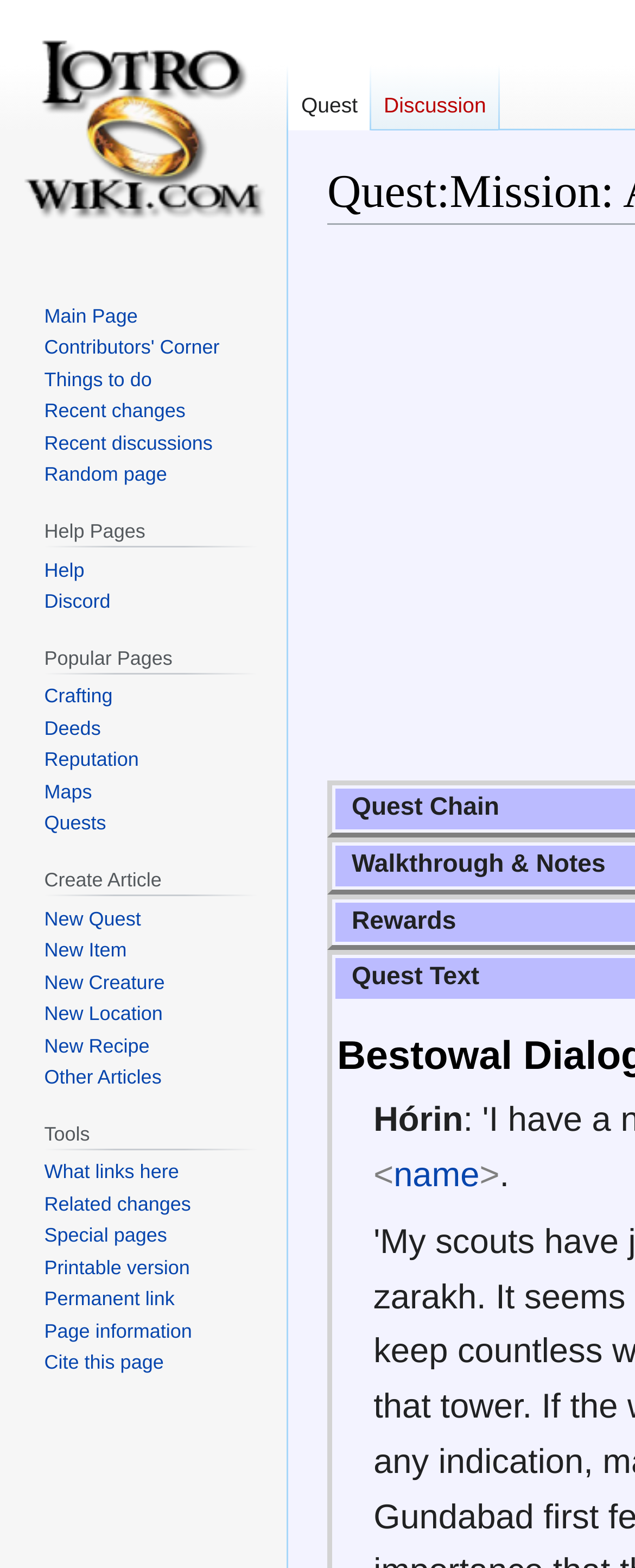Identify the bounding box coordinates of the clickable region required to complete the instruction: "browse April 2020". The coordinates should be given as four float numbers within the range of 0 and 1, i.e., [left, top, right, bottom].

None